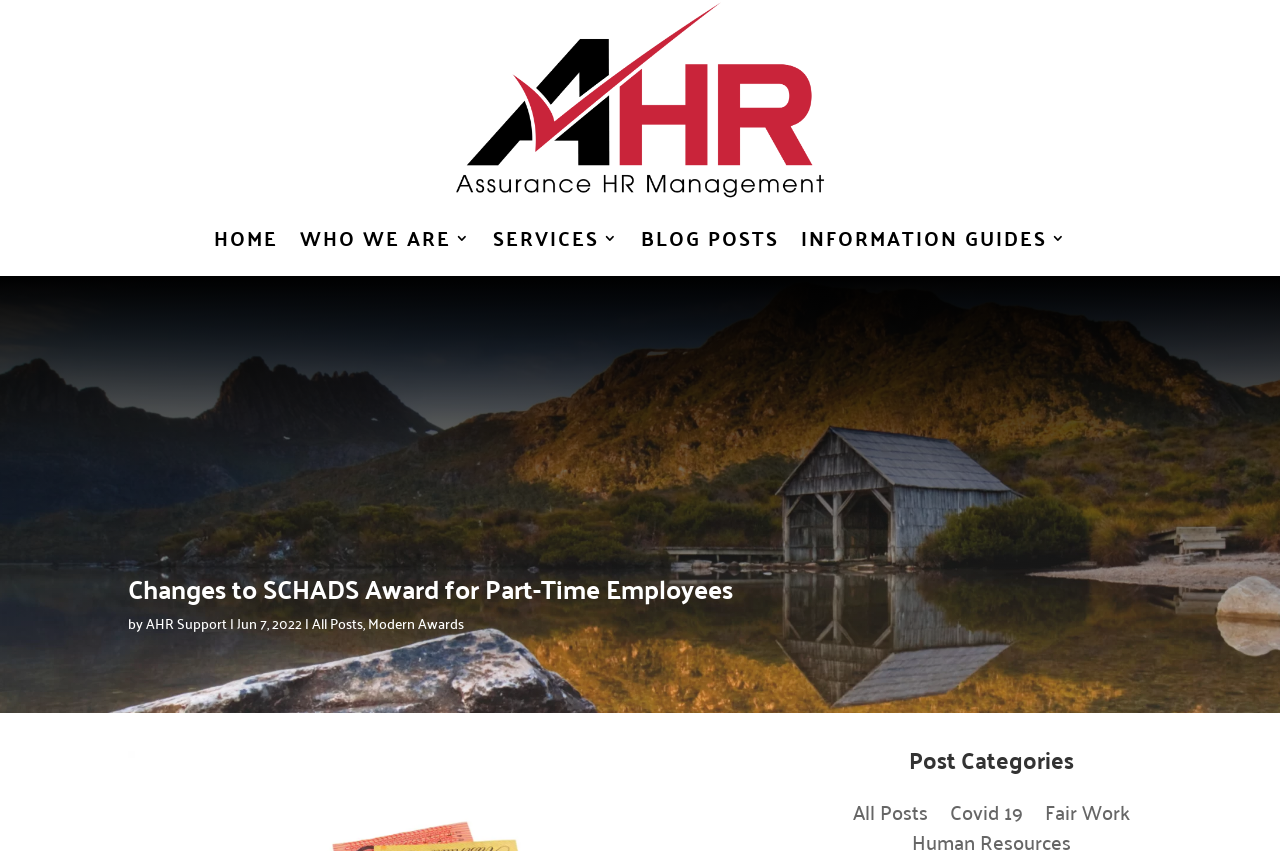Determine the bounding box coordinates for the area that should be clicked to carry out the following instruction: "visit AHR Support".

[0.114, 0.717, 0.177, 0.747]